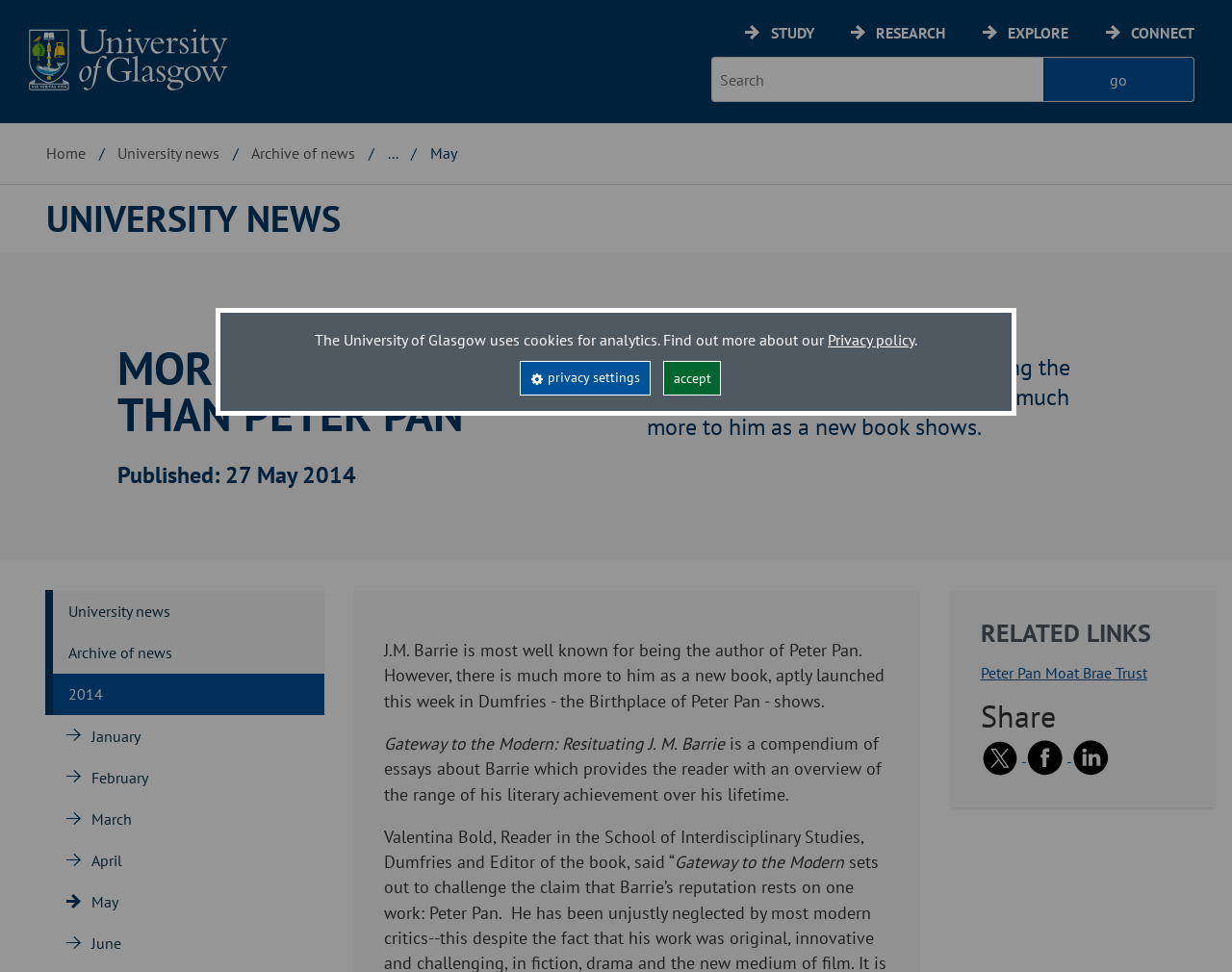Where was the book about J.M. Barrie launched?
Give a detailed explanation using the information visible in the image.

The book about J.M. Barrie was launched in Dumfries, which is mentioned in the text 'aptly launched this week in Dumfries - the Birthplace of Peter Pan'.